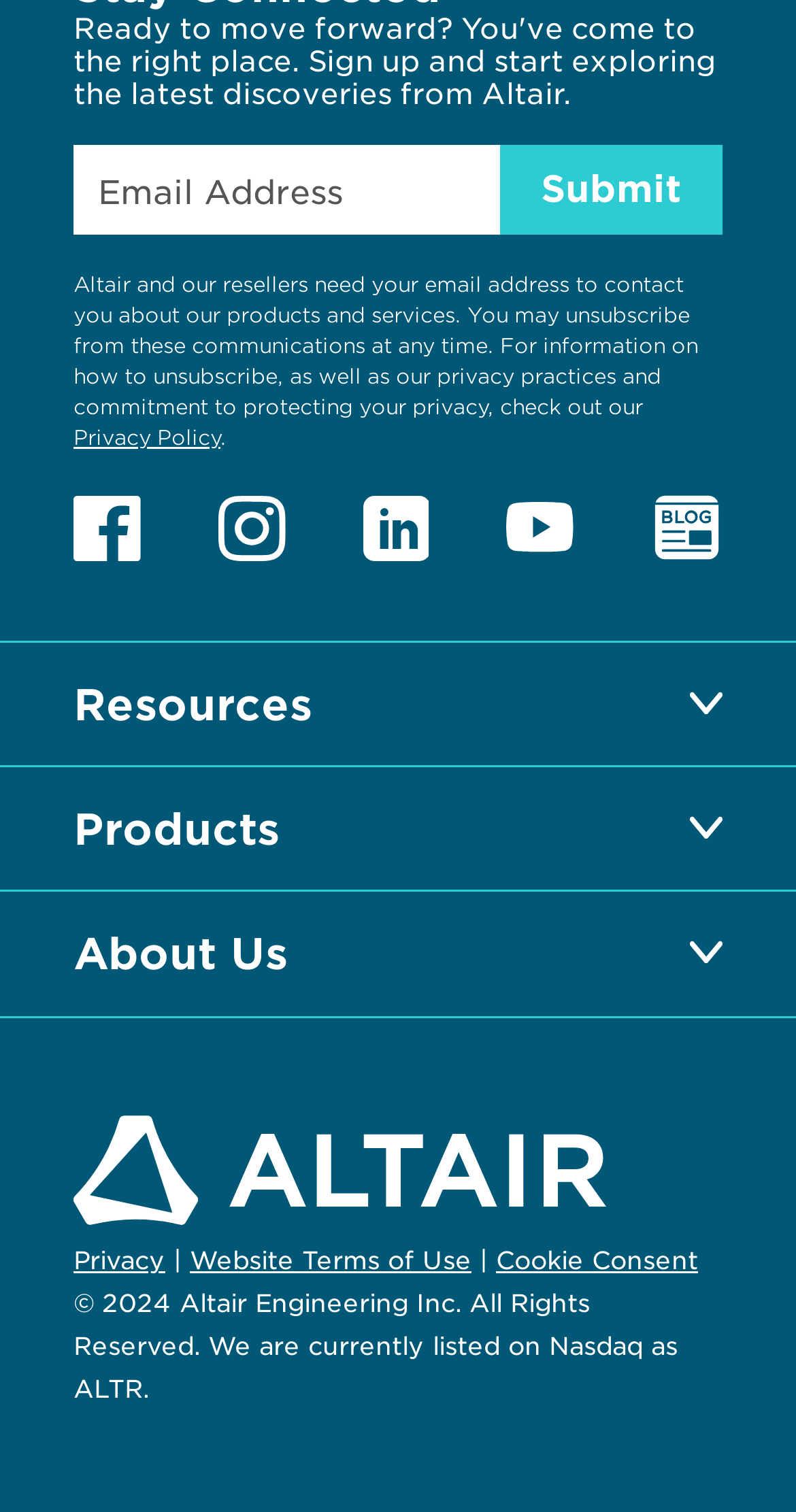Pinpoint the bounding box coordinates for the area that should be clicked to perform the following instruction: "View about us".

[0.092, 0.613, 0.362, 0.647]